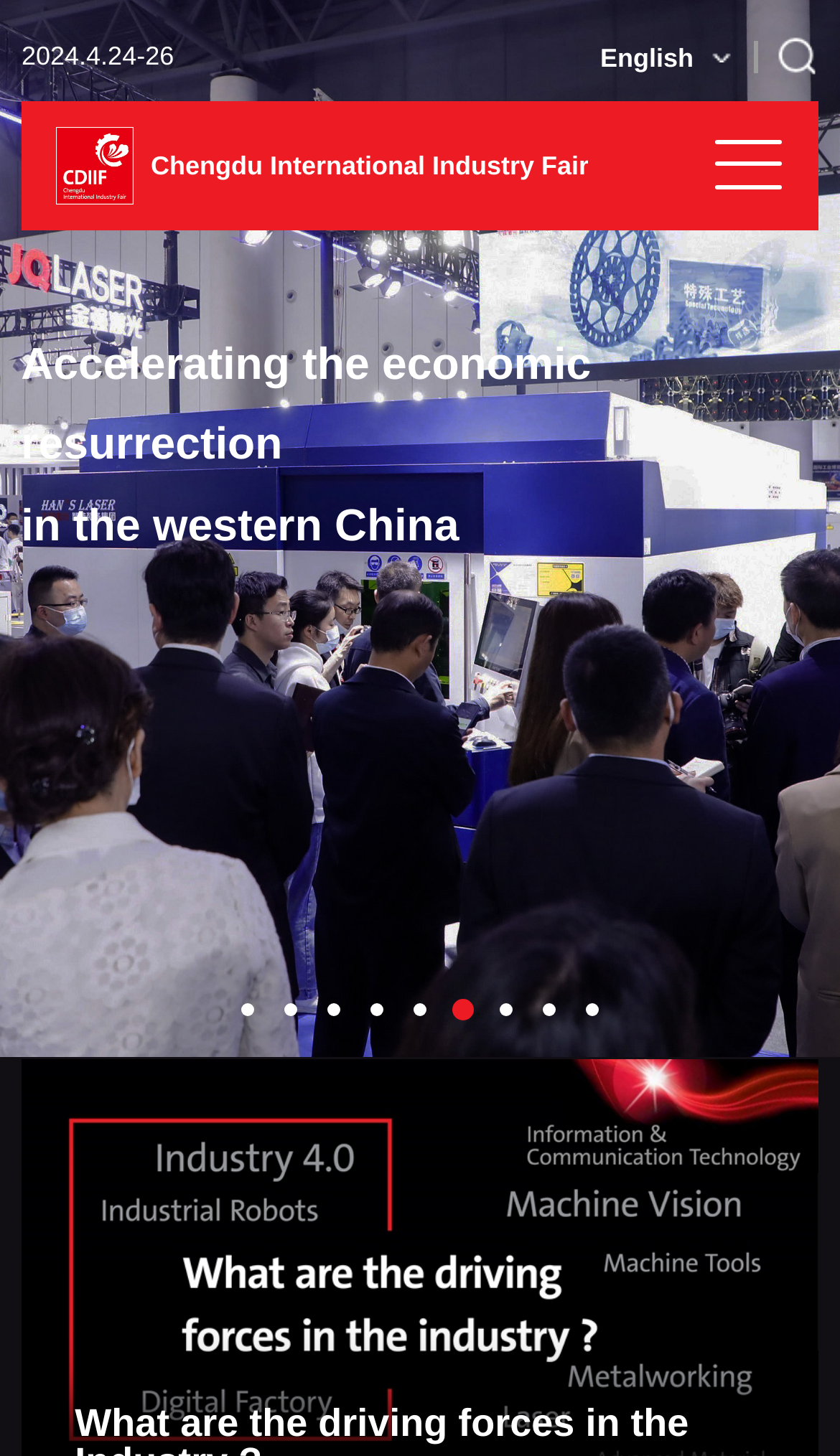Find the bounding box coordinates for the UI element whose description is: "English". The coordinates should be four float numbers between 0 and 1, in the format [left, top, right, bottom].

[0.715, 0.025, 0.826, 0.055]